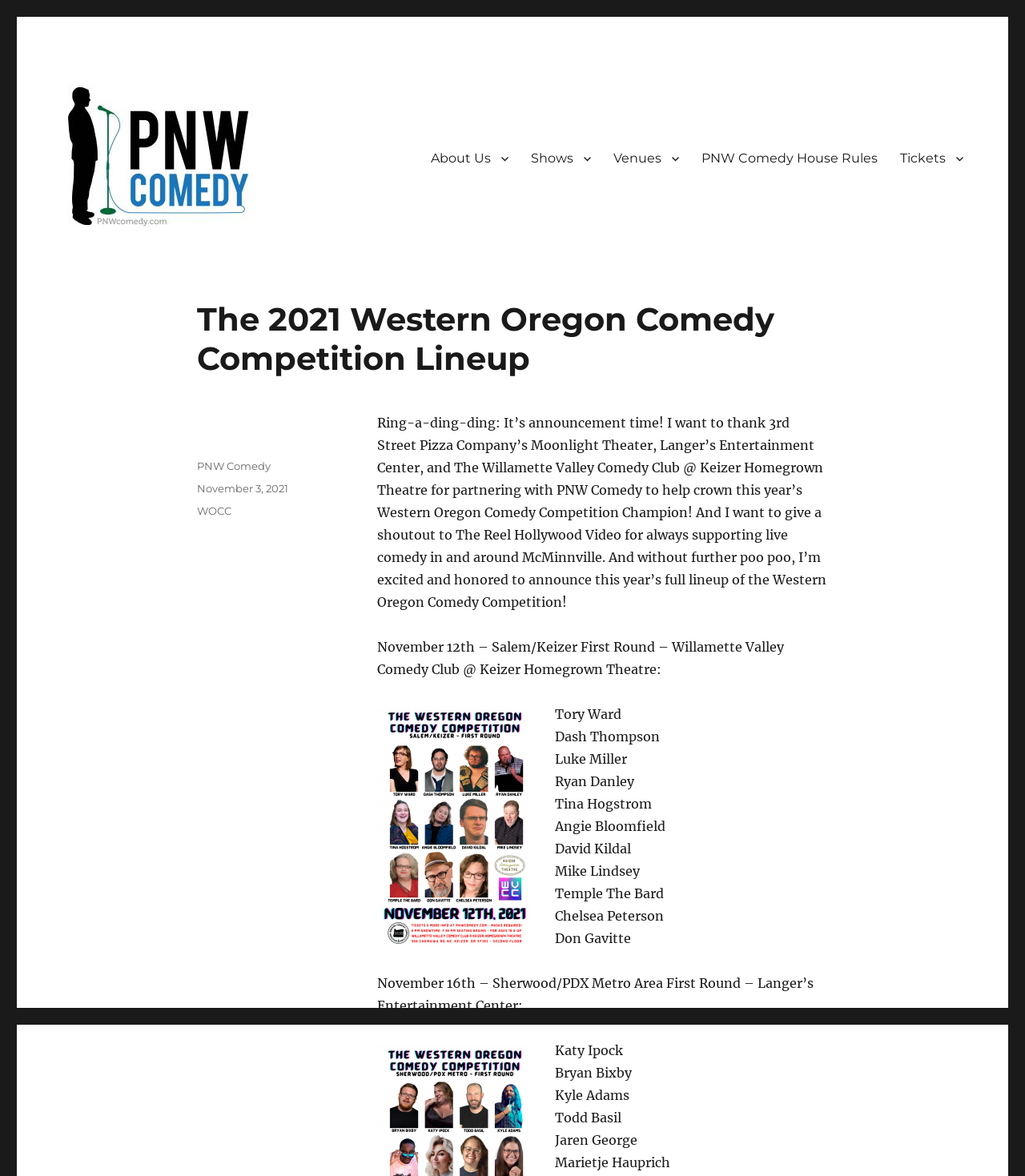Can you find the bounding box coordinates for the element to click on to achieve the instruction: "Buy 'Tickets'"?

[0.867, 0.12, 0.951, 0.149]